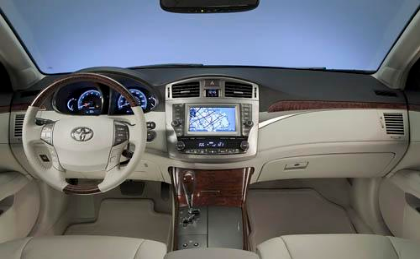Give a meticulous account of what the image depicts.

The image showcases the luxurious interior of the 2011 Toyota Avalon Limited, captured from a driver's perspective. The dashboard features a sophisticated layout with elegant wood accents, a prominent touchscreen display in the center for navigation and entertainment, and streamlined climate control options. The steering wheel, adorned with leather, includes mounted controls for convenient access to various functions. Soft beige leather upholstery enhances the overall opulence of the cabin, while the smooth contours and ergonomic design of the seats promise a comfortable ride for both the driver and passengers. The interior exudes a blend of modern technology and classic elegance, making it an inviting space for any journey.